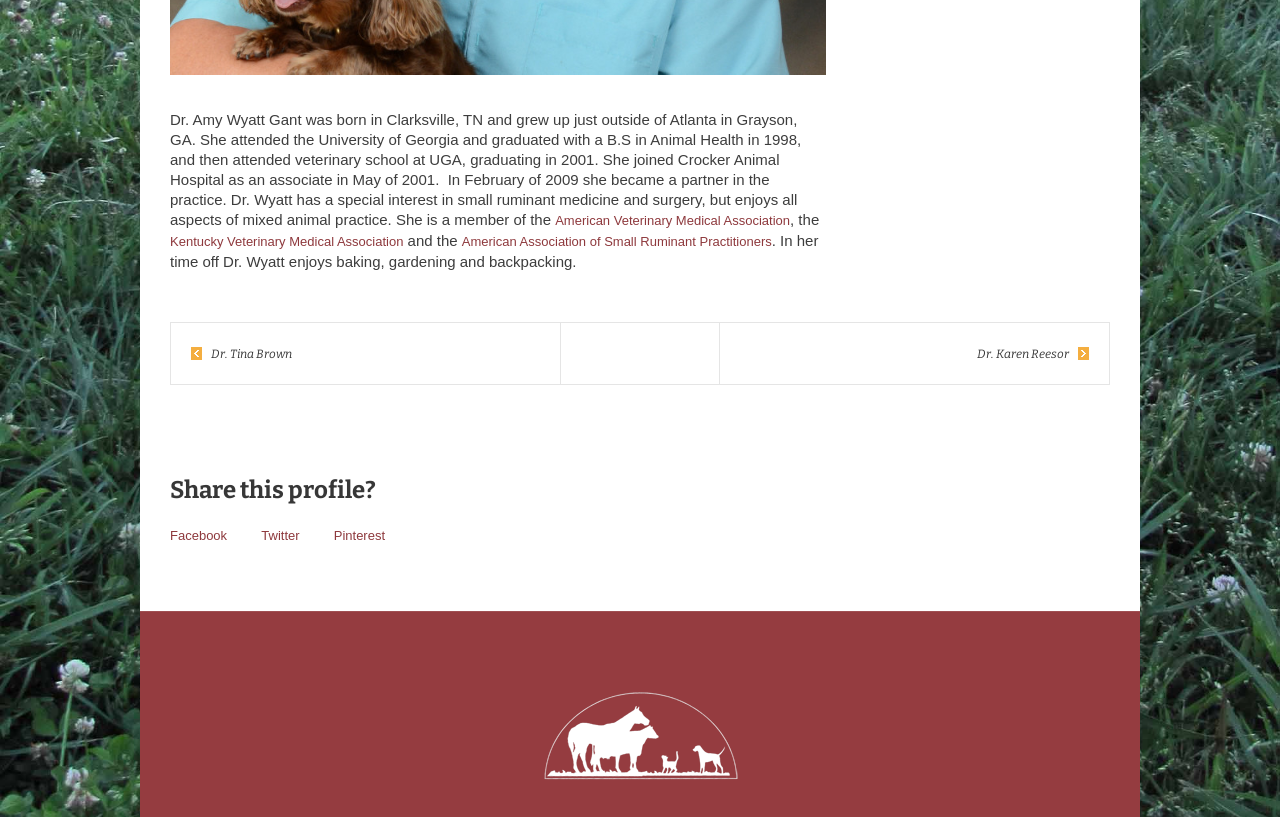Please locate the UI element described by "Dr. Karen Reesor" and provide its bounding box coordinates.

[0.763, 0.421, 0.851, 0.446]